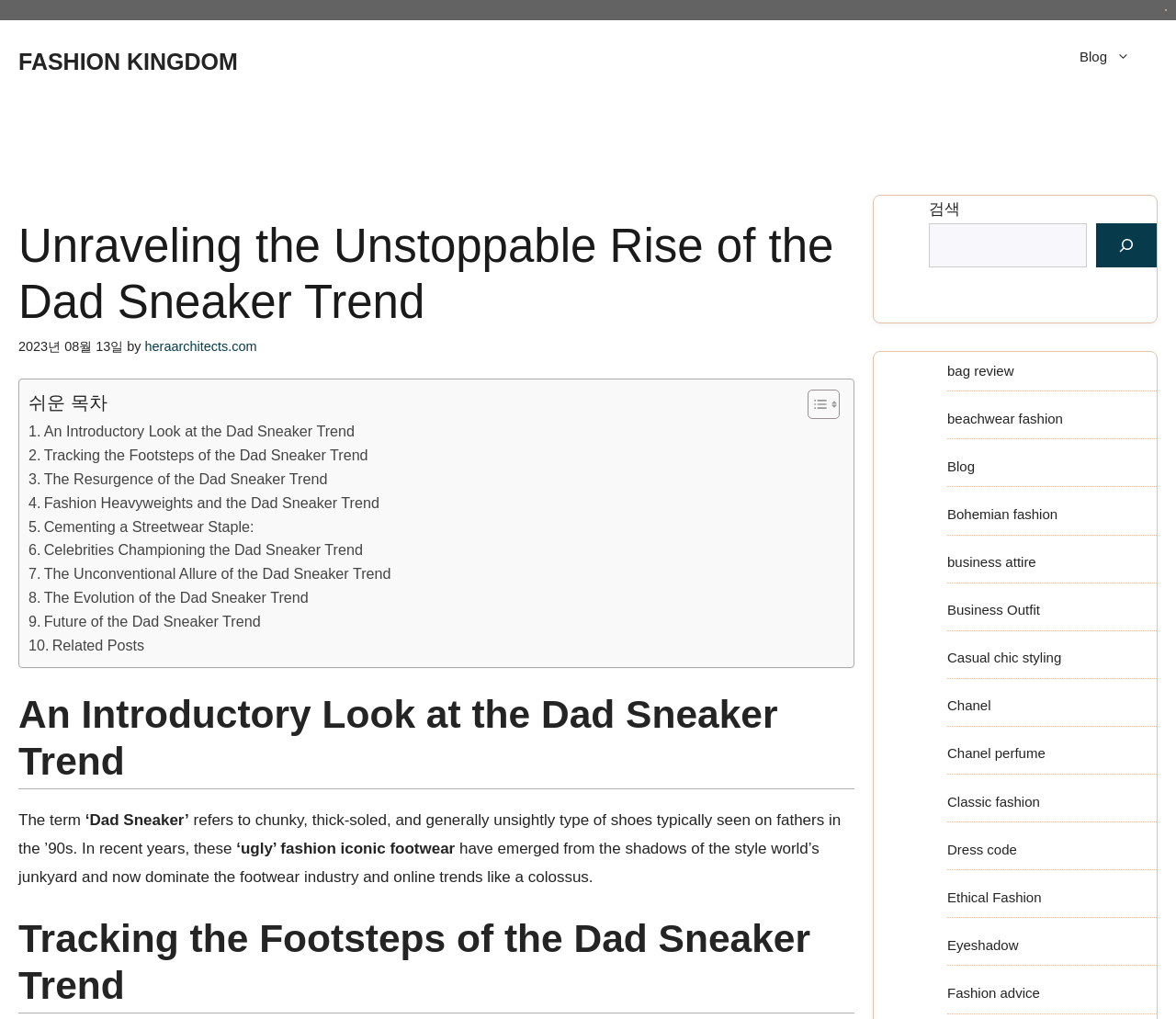Please give a succinct answer to the question in one word or phrase:
How many links are in the primary navigation?

1